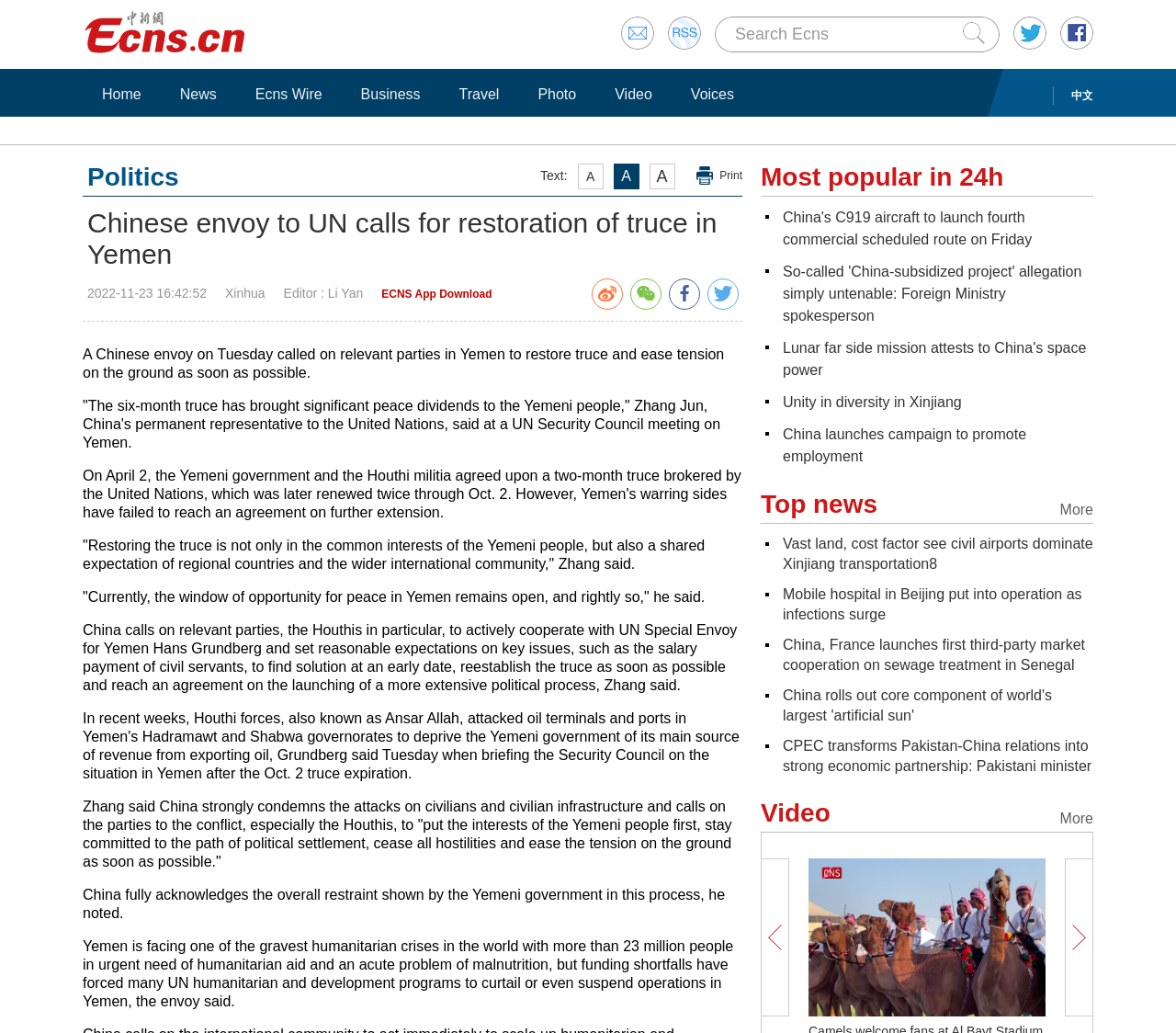Find and provide the bounding box coordinates for the UI element described with: "Unity in diversity in Xinjiang".

[0.666, 0.382, 0.818, 0.397]